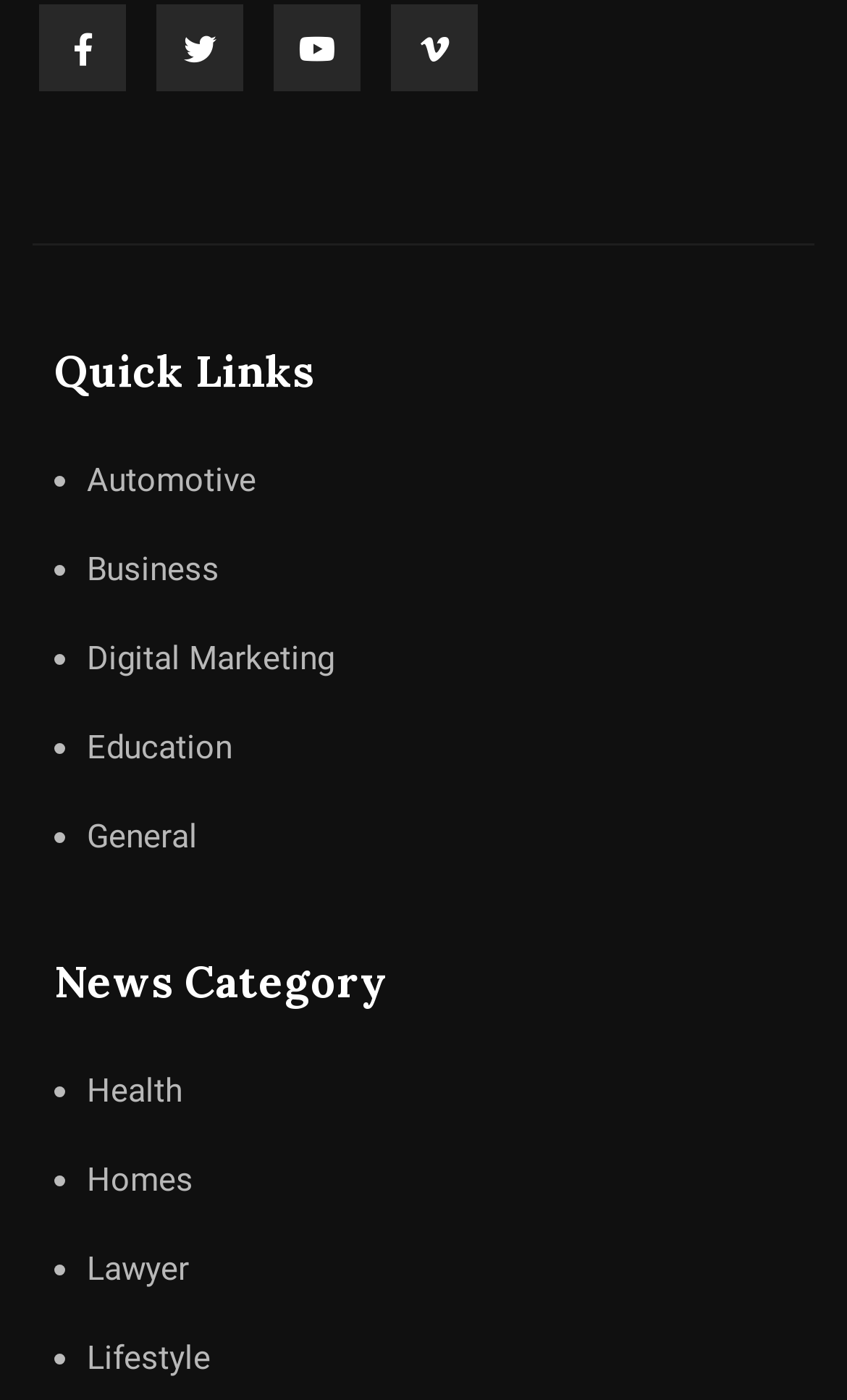Please provide the bounding box coordinate of the region that matches the element description: Digital Marketing. Coordinates should be in the format (top-left x, top-left y, bottom-right x, bottom-right y) and all values should be between 0 and 1.

[0.064, 0.443, 0.395, 0.499]